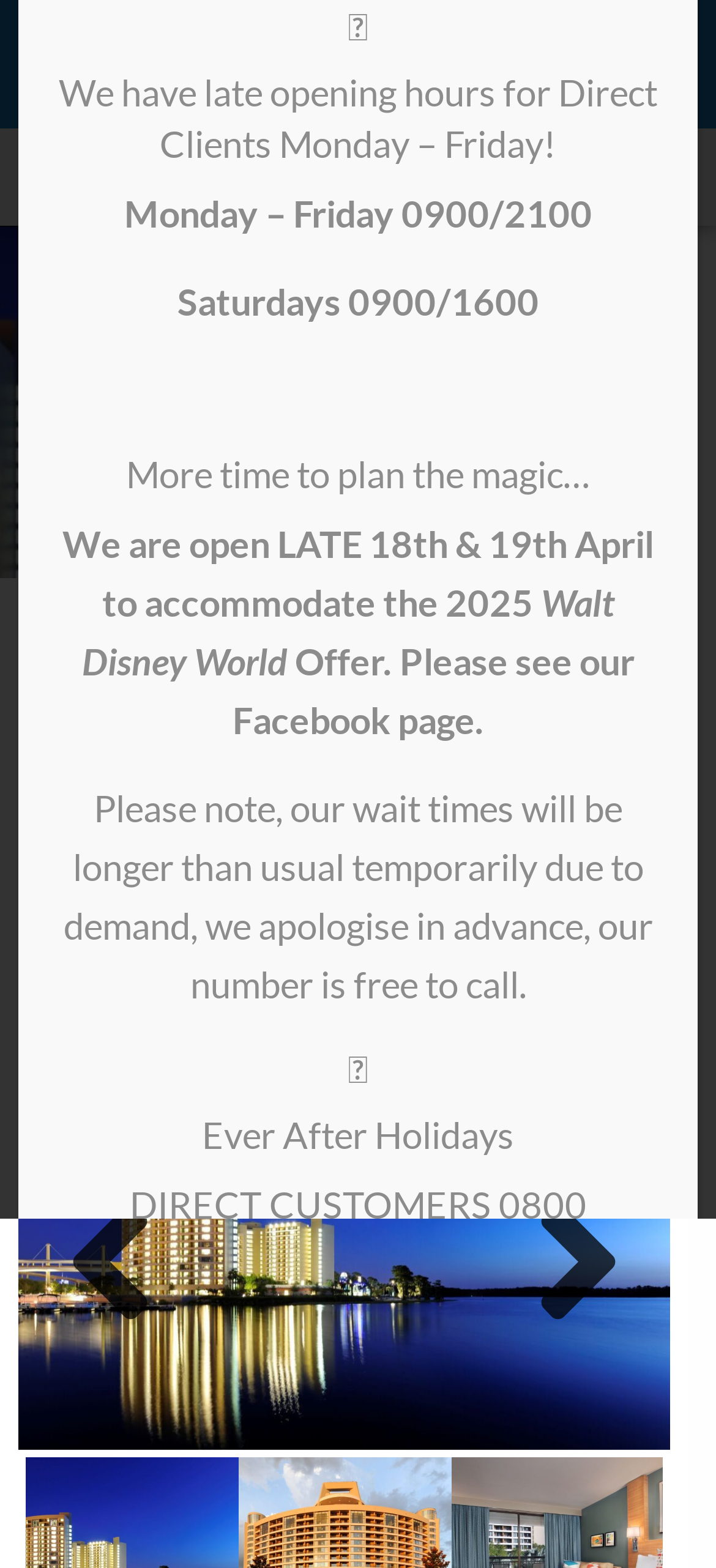Bounding box coordinates are to be given in the format (top-left x, top-left y, bottom-right x, bottom-right y). All values must be floating point numbers between 0 and 1. Provide the bounding box coordinate for the UI element described as: Cookie Settings

[0.103, 0.694, 0.395, 0.73]